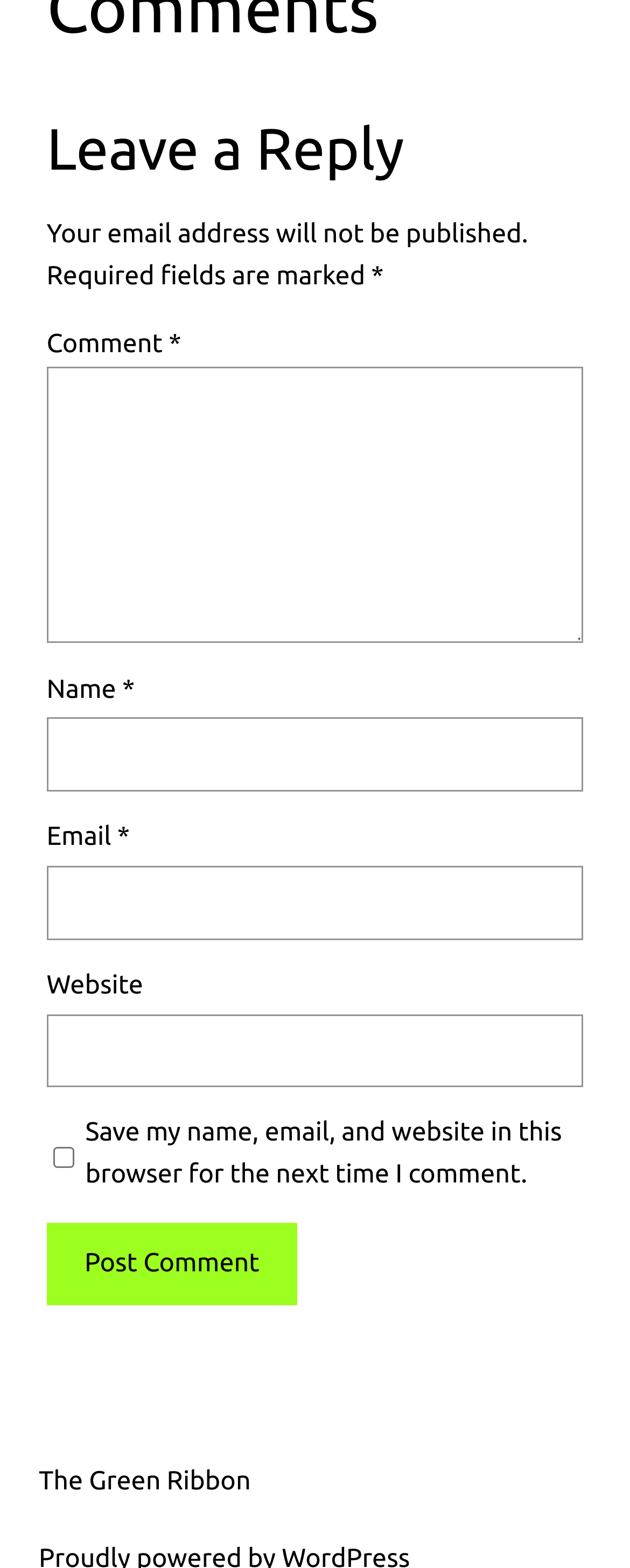Provide a brief response to the question below using one word or phrase:
What is the text of the link at the bottom of the webpage?

The Green Ribbon